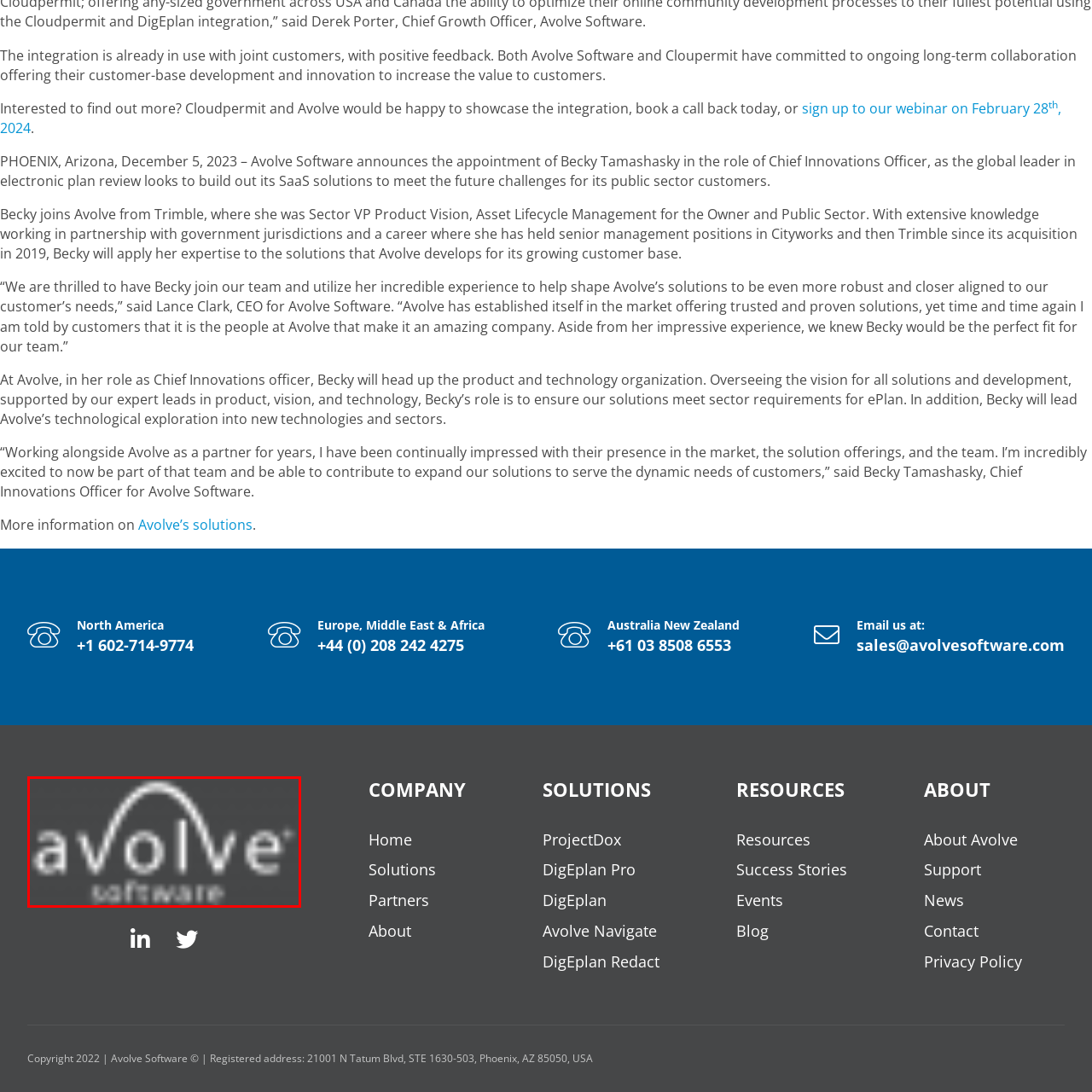Inspect the section within the red border, What is the aesthetic of the logo design? Provide a one-word or one-phrase answer.

Modern